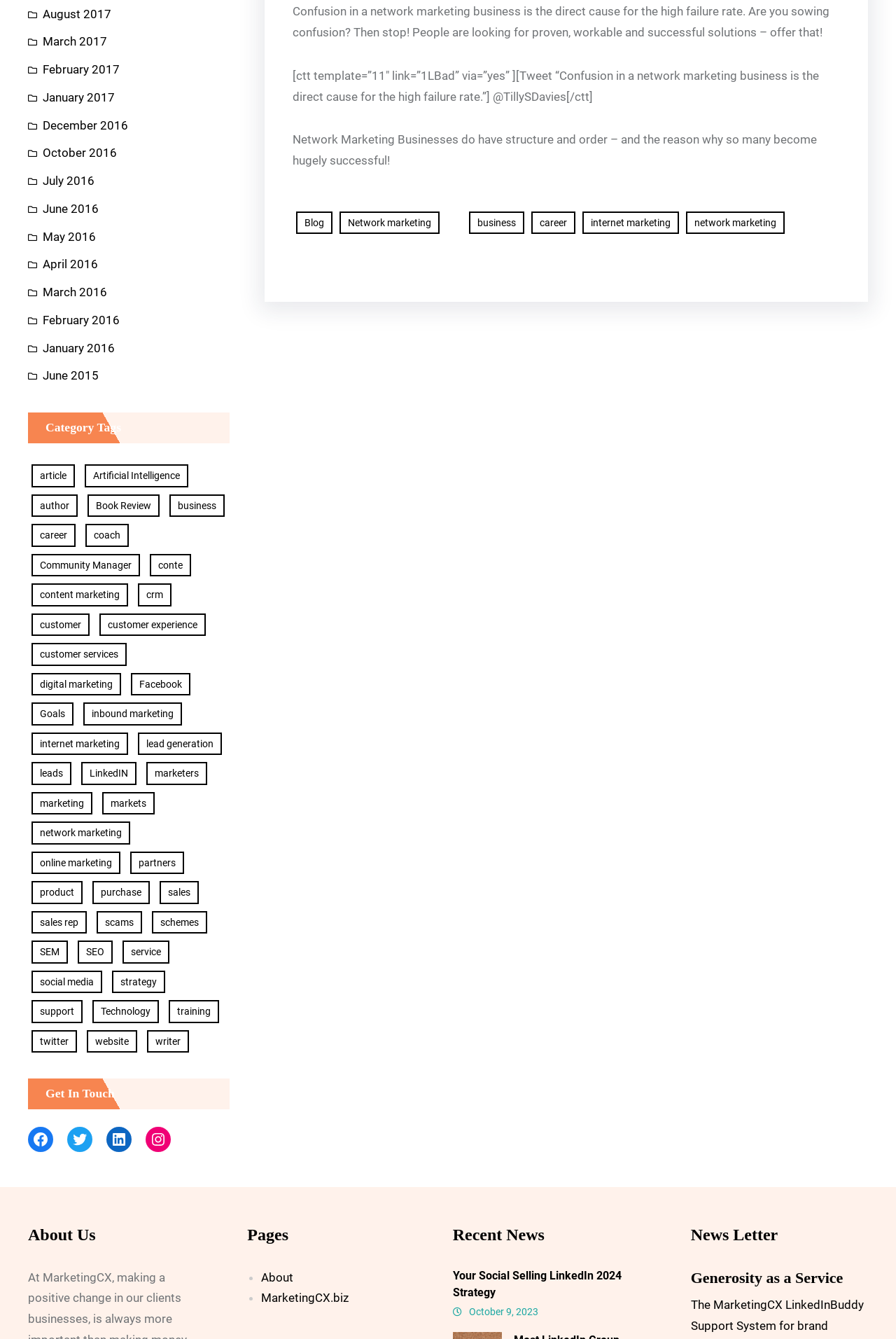Determine the bounding box coordinates for the area you should click to complete the following instruction: "Read the blog".

[0.33, 0.158, 0.371, 0.175]